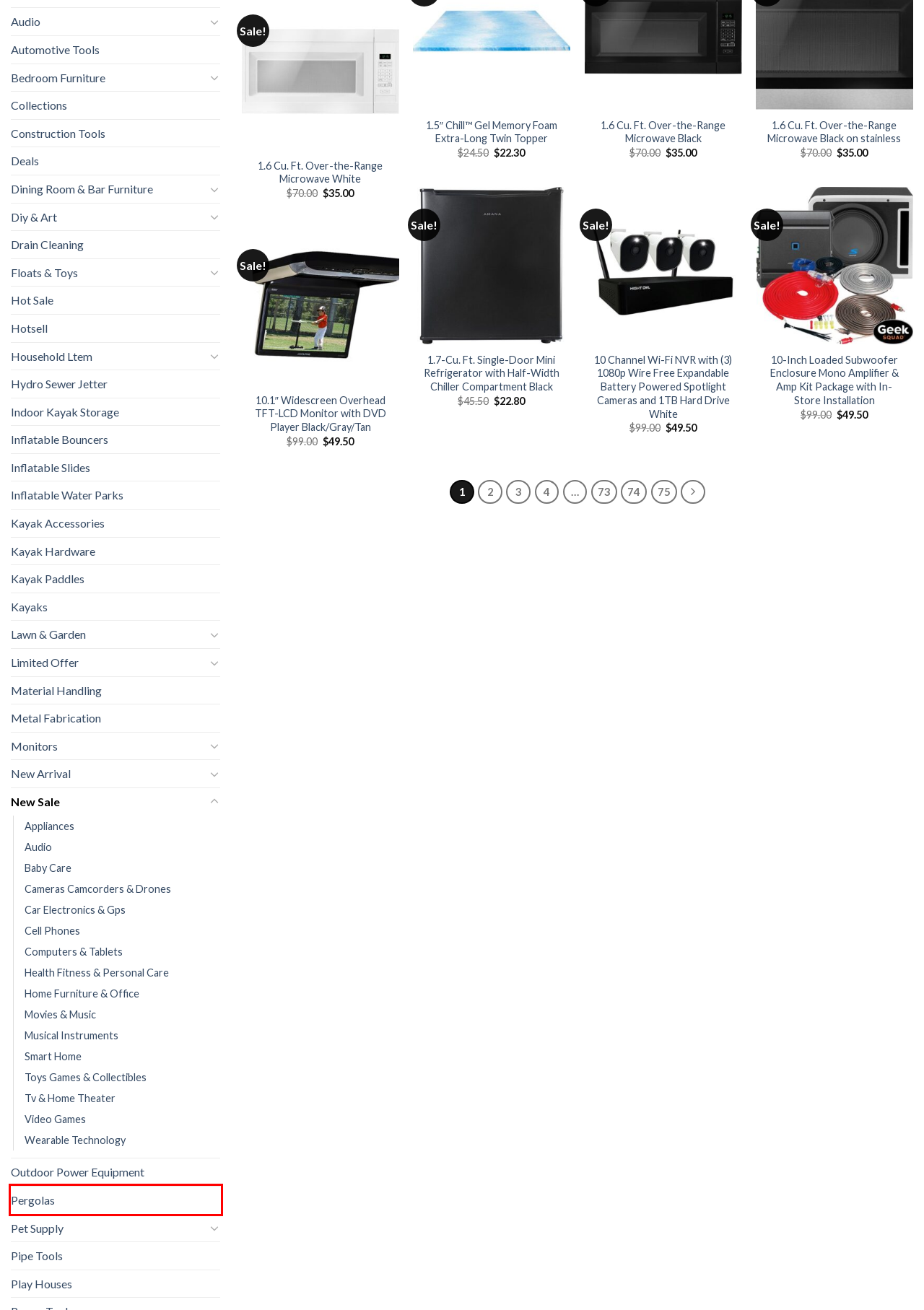You have a screenshot of a webpage where a red bounding box highlights a specific UI element. Identify the description that best matches the resulting webpage after the highlighted element is clicked. The choices are:
A. Material Handling Archives - GMSPORTSAFETY
B. Limited Offer Archives - GMSPORTSAFETY
C. New Sale Archives - Page 75 of 75 - GMSPORTSAFETY
D. Pergolas Archives - GMSPORTSAFETY
E. 1.7-Cu. Ft. Single-Door Mini Refrigerator with Half-Width Chiller Compartment Black - GMSPORTSAFETY
F. Toys Games & Collectibles Archives - GMSPORTSAFETY
G. 1.6 Cu. Ft. Over-the-Range Microwave Black - GMSPORTSAFETY
H. Wearable Technology Archives - GMSPORTSAFETY

D